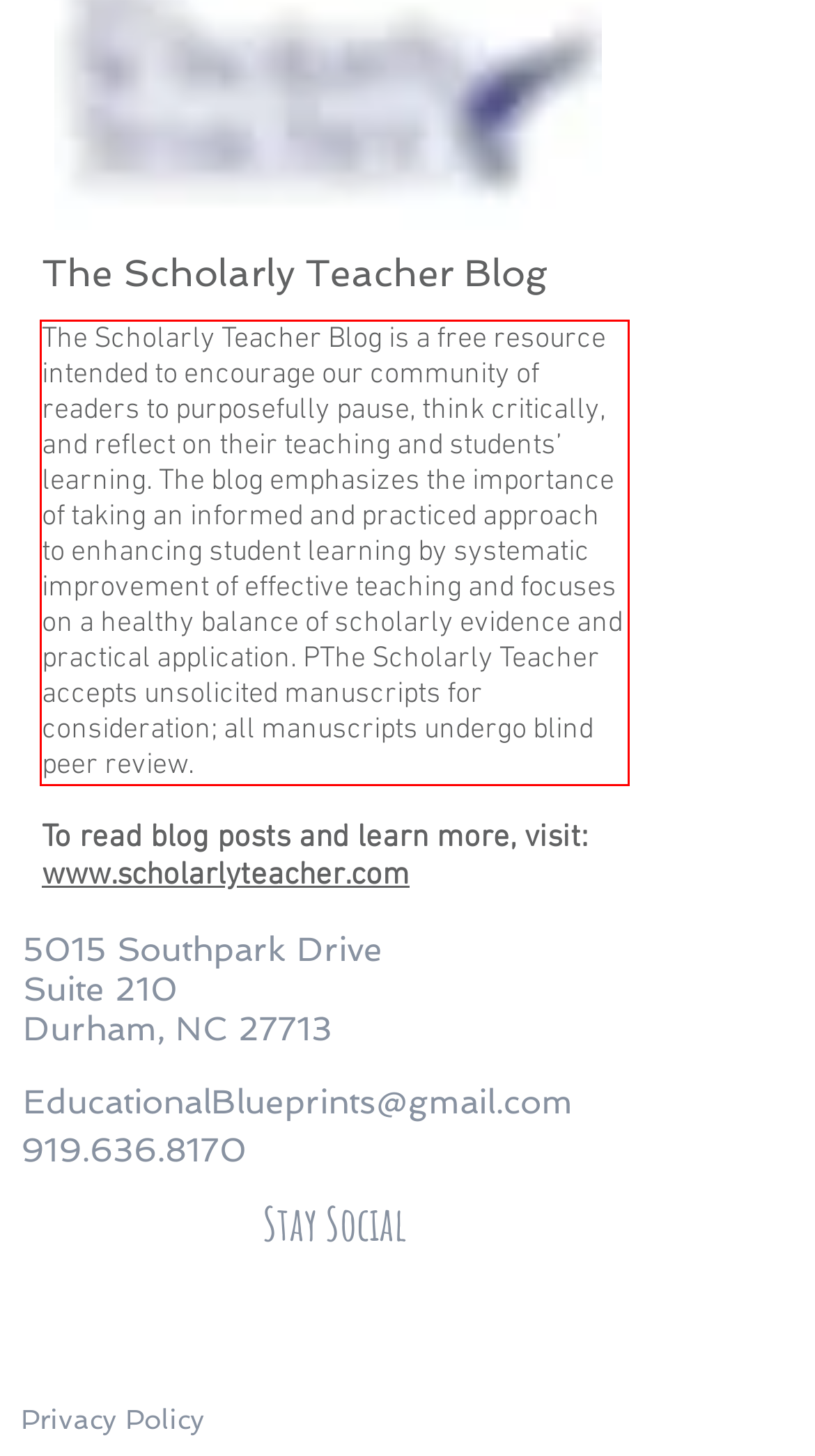Please identify and extract the text from the UI element that is surrounded by a red bounding box in the provided webpage screenshot.

The Scholarly Teacher Blog is a free resource intended to encourage our community of readers to purposefully pause, think critically, and reflect on their teaching and students’ learning. The blog emphasizes the importance of taking an informed and practiced approach to enhancing student learning by systematic improvement of effective teaching and focuses on a healthy balance of scholarly evidence and practical application. PThe Scholarly Teacher accepts unsolicited manuscripts for consideration; all manuscripts undergo blind peer review.